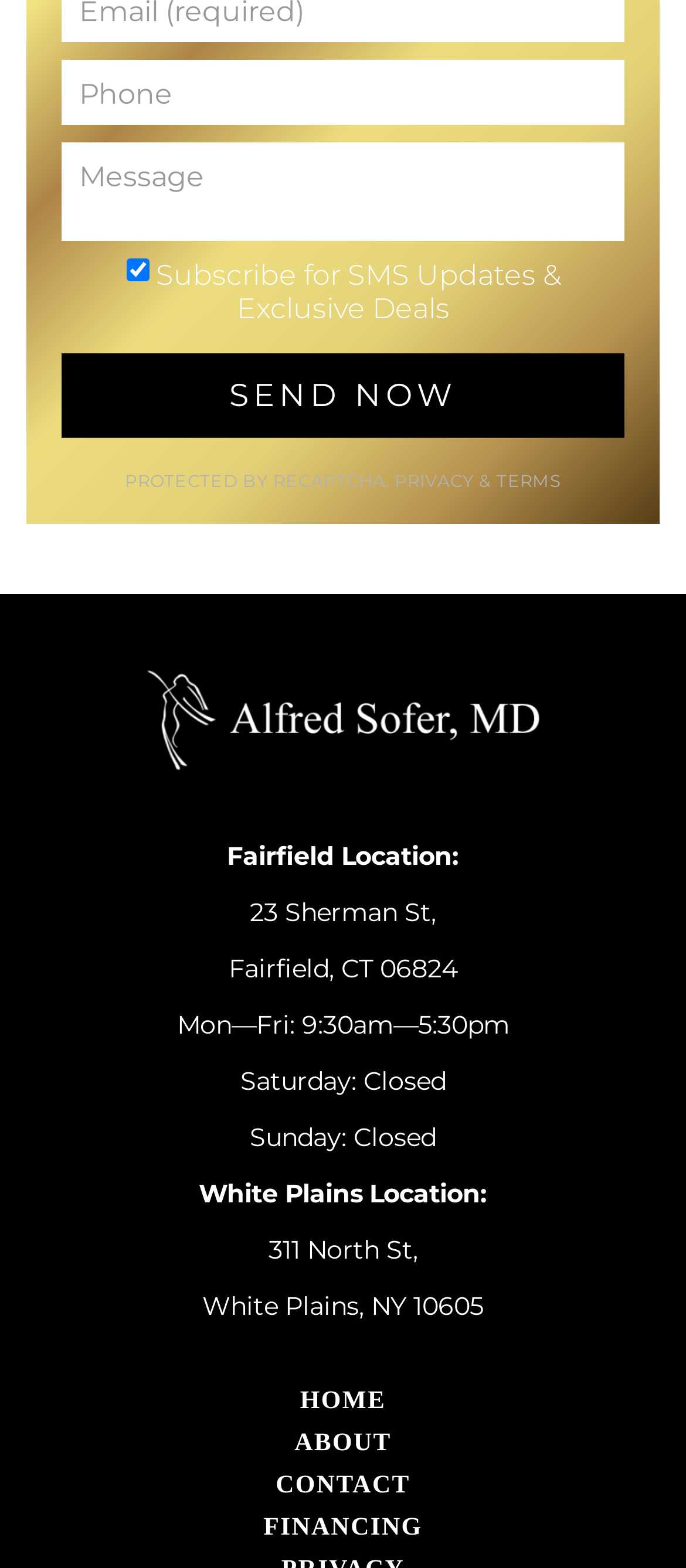What are the office hours for the Fairfield location?
Give a one-word or short phrase answer based on the image.

Mon—Fri: 9:30am—5:30pm, Sat & Sun: Closed